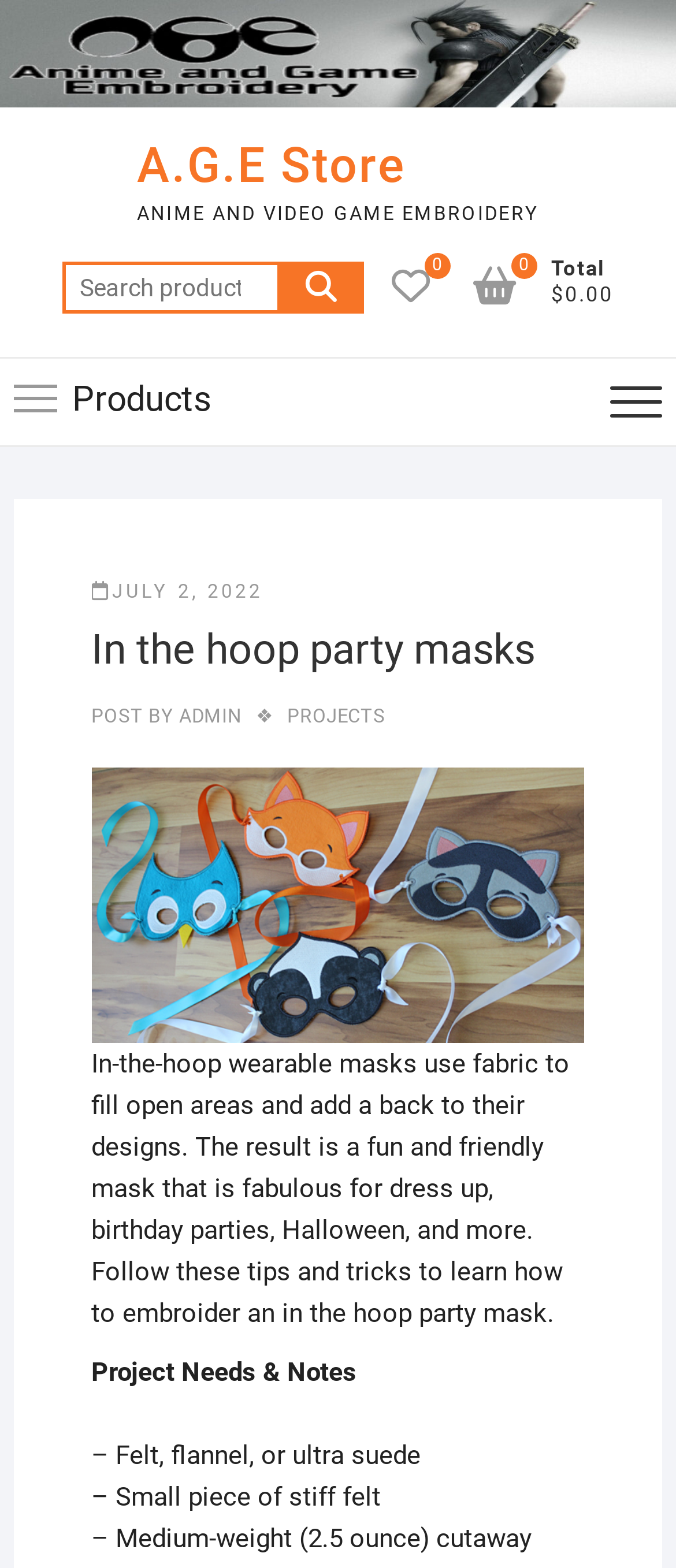What is the purpose of the in-the-hoop wearable masks?
Refer to the image and give a detailed answer to the query.

I found the purpose of the in-the-hoop wearable masks by reading the text that describes how to embroider an in-the-hoop party mask, which mentions that they are 'fabulous for dress up, birthday parties, Halloween, and more'.